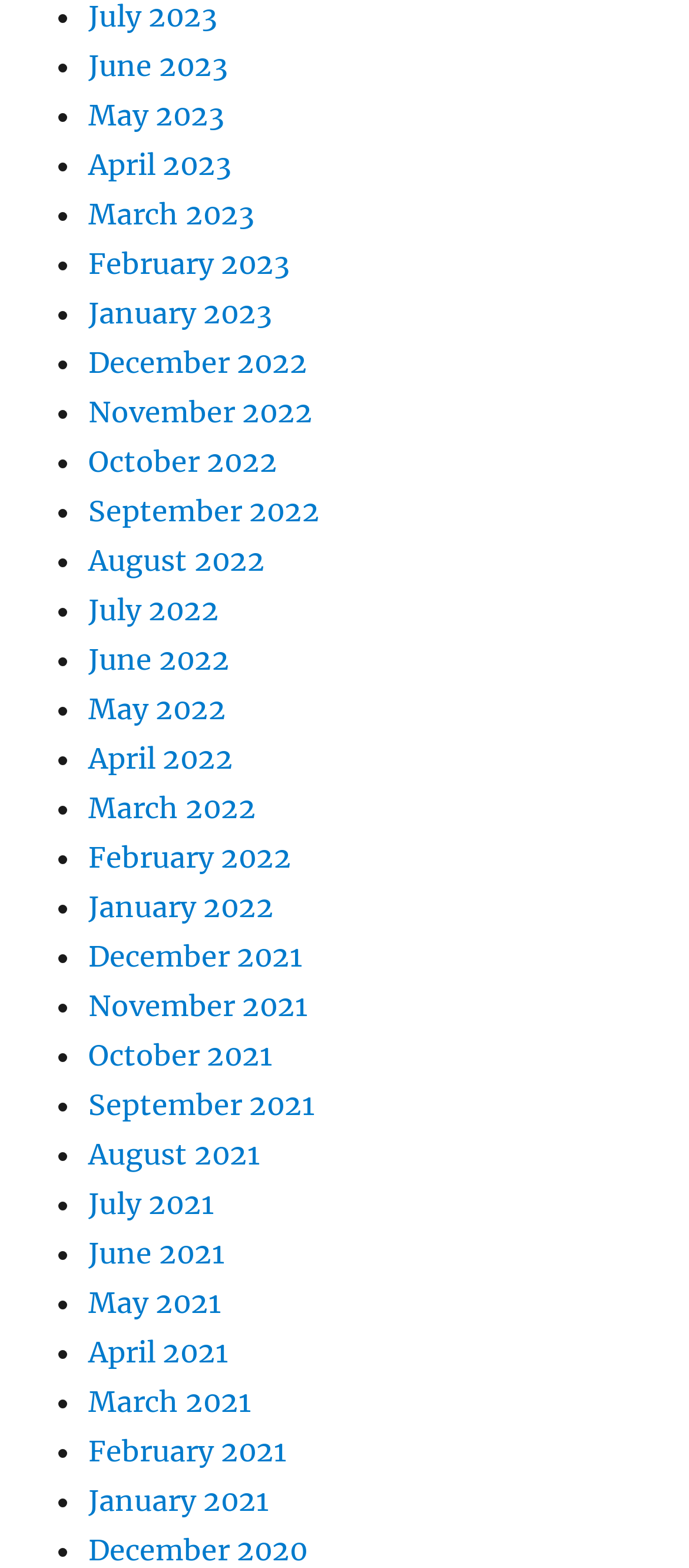Pinpoint the bounding box coordinates of the area that should be clicked to complete the following instruction: "View May 2022". The coordinates must be given as four float numbers between 0 and 1, i.e., [left, top, right, bottom].

[0.128, 0.441, 0.328, 0.463]